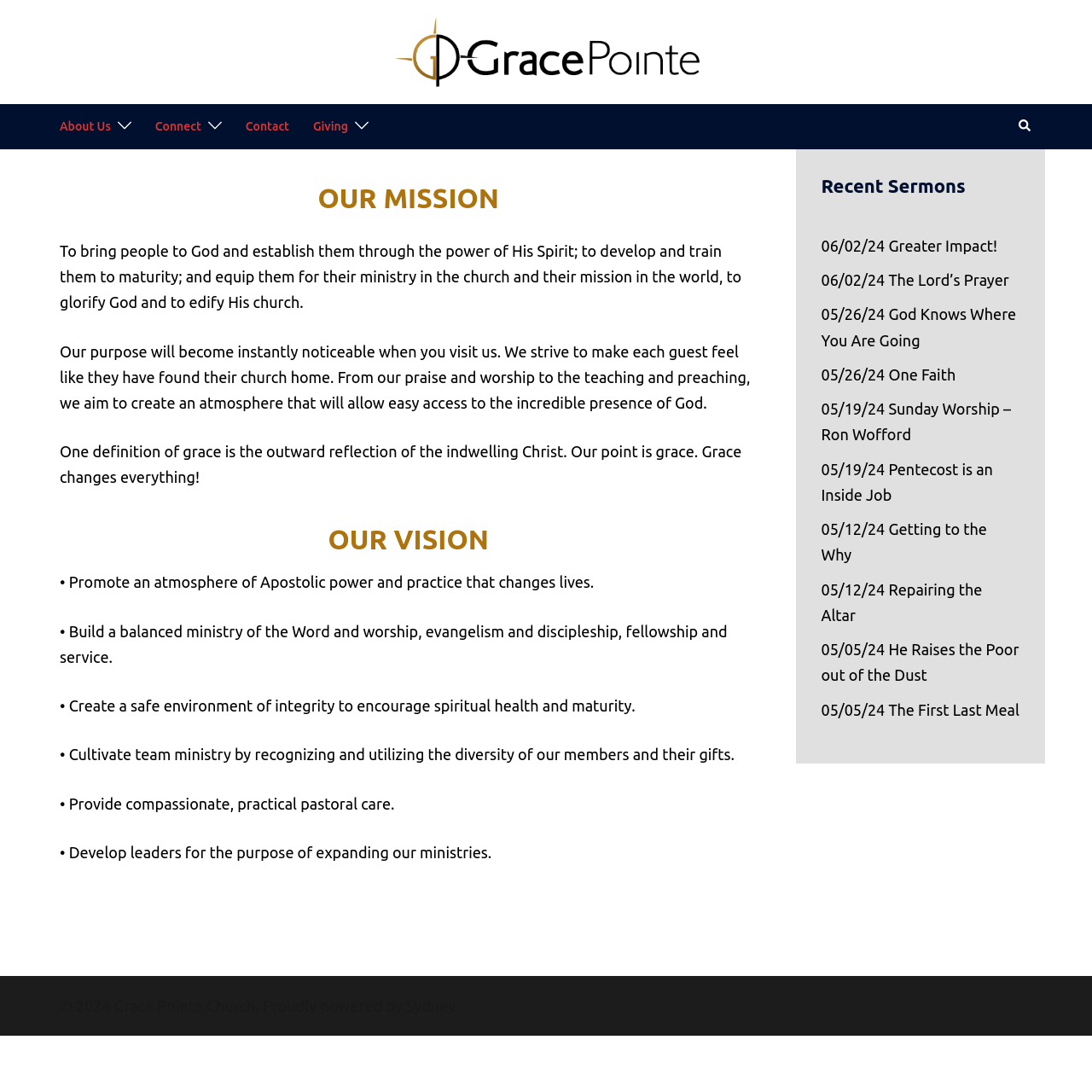Refer to the image and provide an in-depth answer to the question:
What is the topic of the recent sermon?

The topic of the recent sermon can be found in the 'Recent Sermons' section of the webpage, where it is listed as '06/02/24 Greater Impact!'.